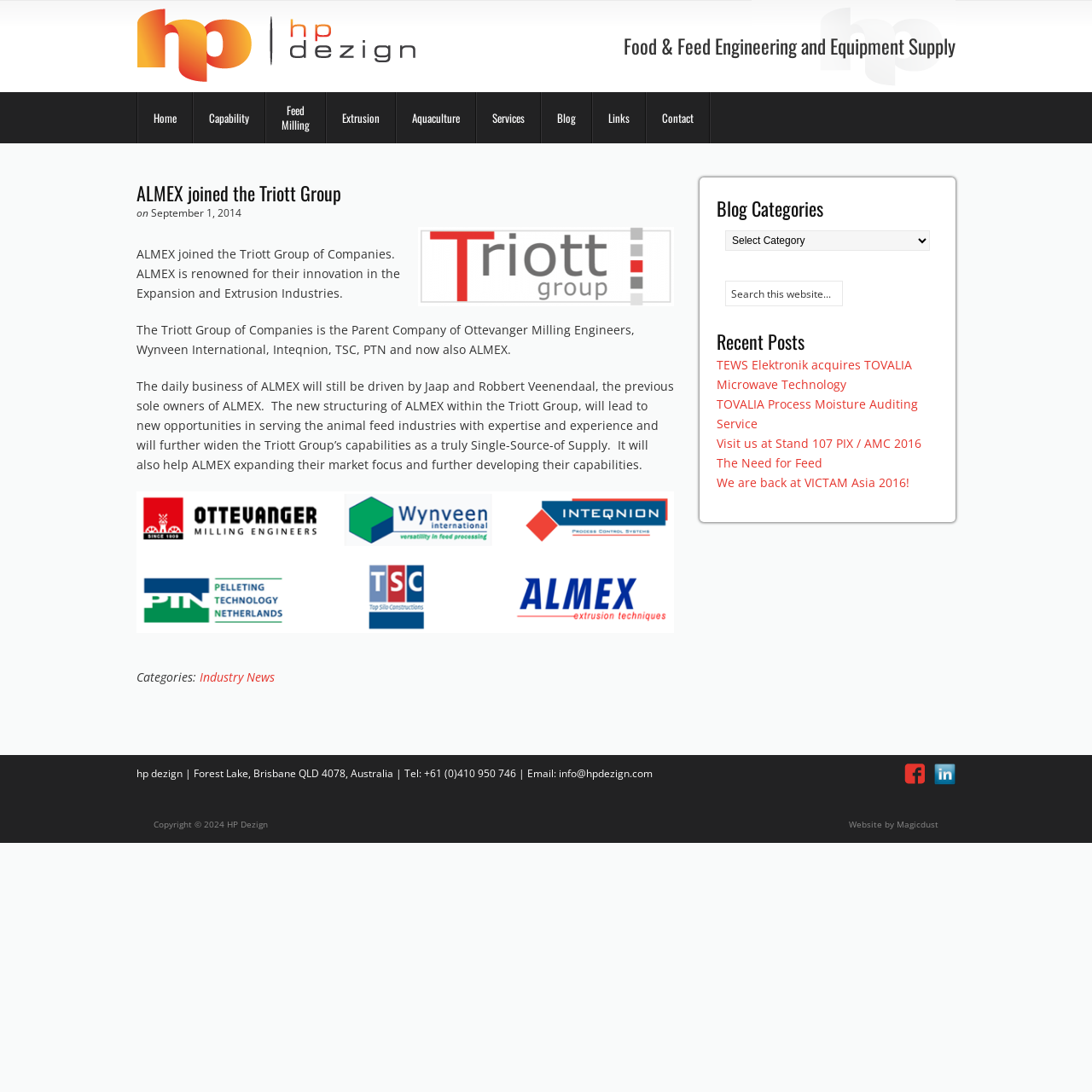Determine the bounding box coordinates of the clickable area required to perform the following instruction: "Check the Recent Posts section". The coordinates should be represented as four float numbers between 0 and 1: [left, top, right, bottom].

[0.656, 0.3, 0.859, 0.325]